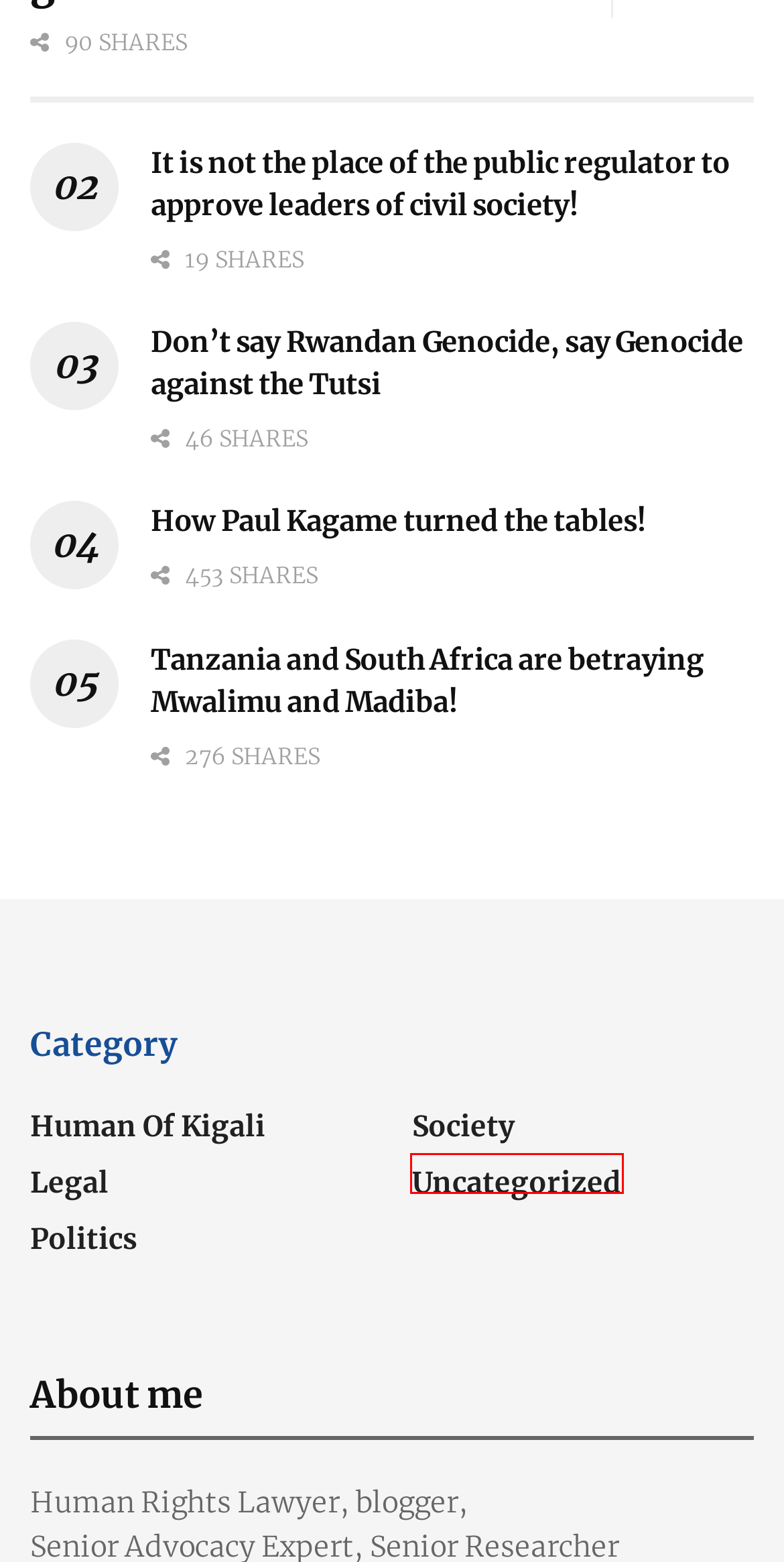Given a screenshot of a webpage with a red rectangle bounding box around a UI element, select the best matching webpage description for the new webpage that appears after clicking the highlighted element. The candidate descriptions are:
A. It is not the place of the public regulator to approve leaders of civil society! – GATETEVIEWS
B. Tanzania and South Africa are betraying Mwalimu and Madiba! – GATETEVIEWS
C. Uncategorized – GATETEVIEWS
D. Home 2 – GATETEVIEWS
E. Don’t say Rwandan Genocide, say Genocide against the Tutsi – GATETEVIEWS
F. How Paul Kagame turned the tables! – GATETEVIEWS
G. Human of Kigali – GATETEVIEWS
H. International Law – GATETEVIEWS

C